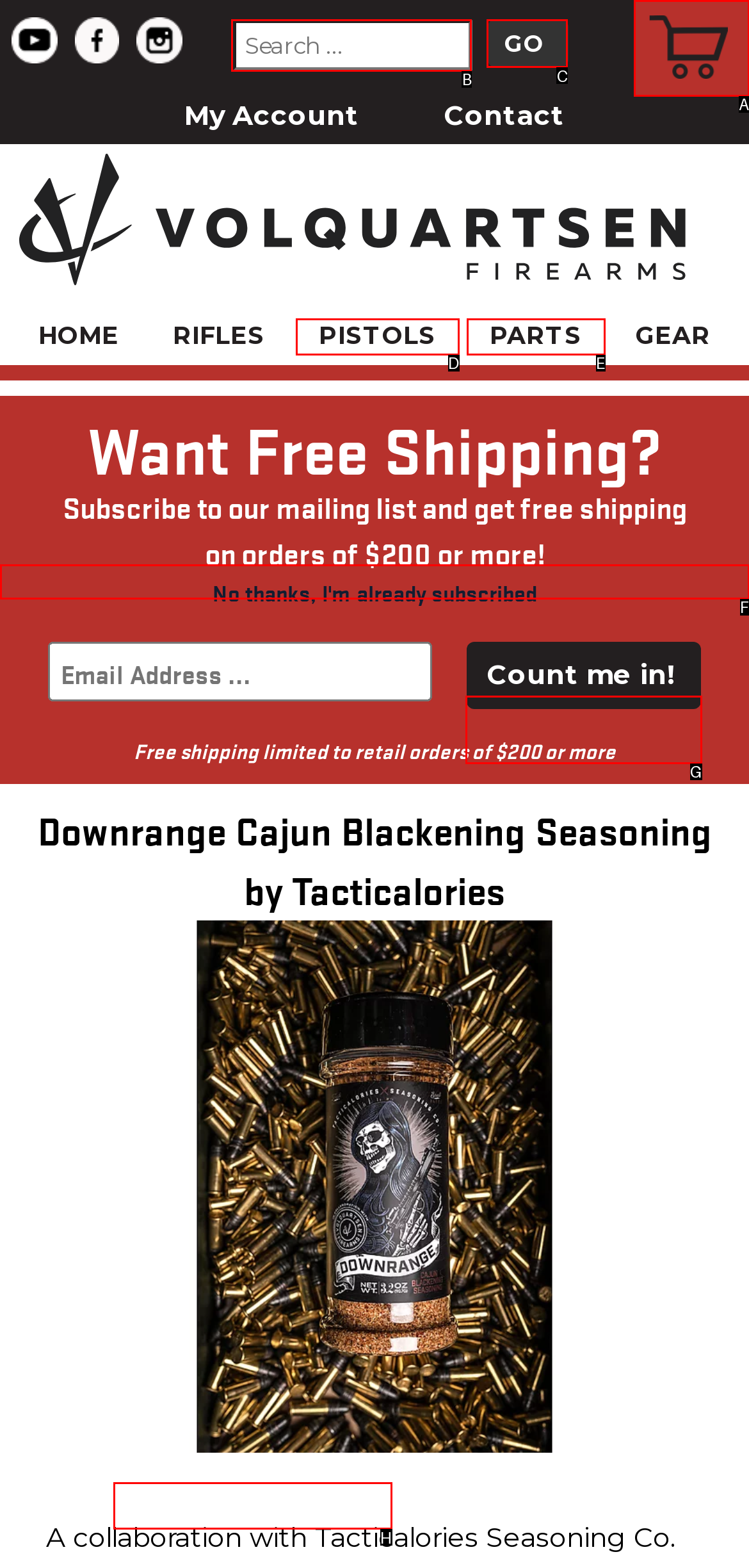From the given options, choose the one to complete the task: Subscribe to the mailing list
Indicate the letter of the correct option.

G